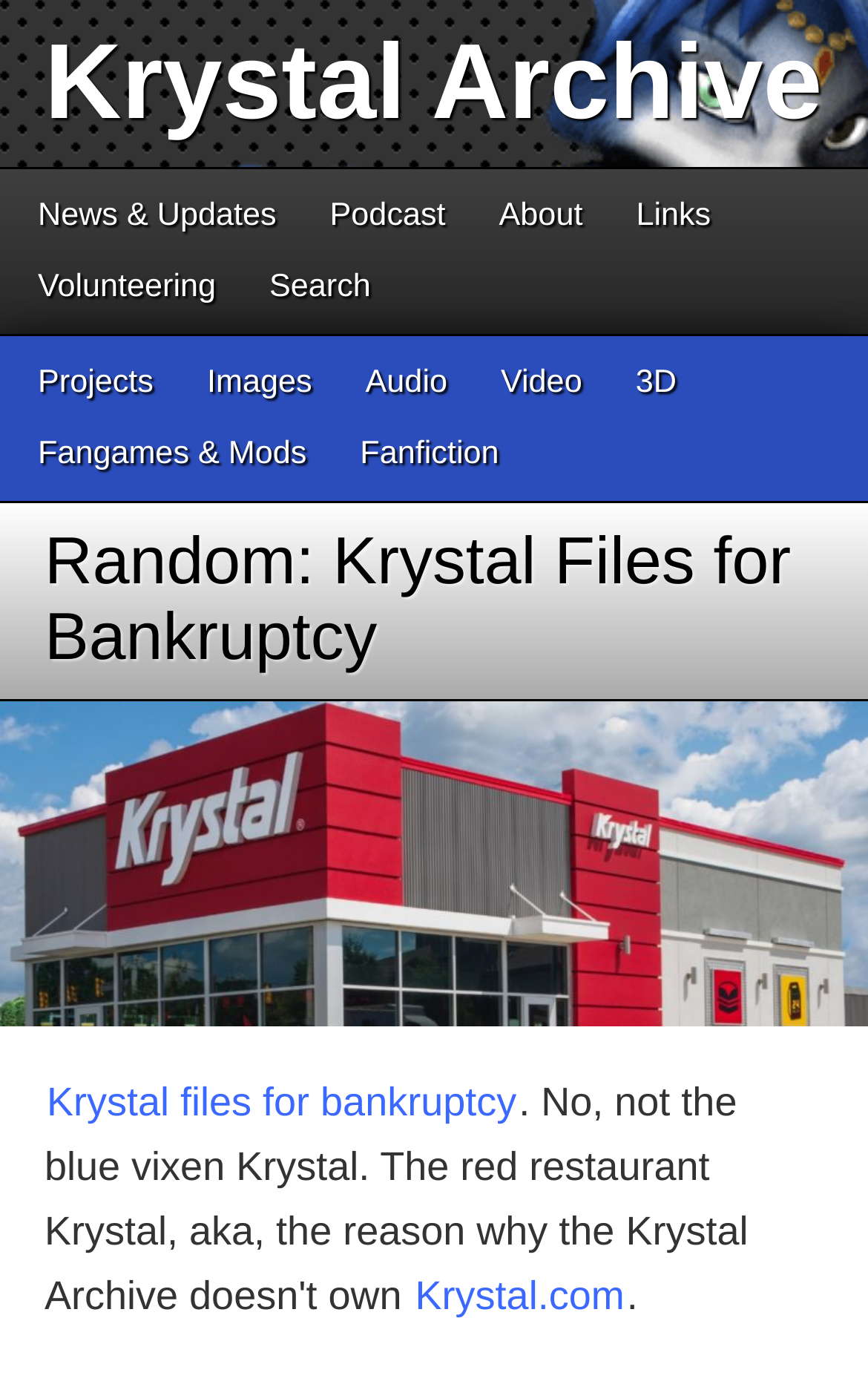Could you specify the bounding box coordinates for the clickable section to complete the following instruction: "go to Krystal Archive"?

[0.051, 0.018, 0.947, 0.103]